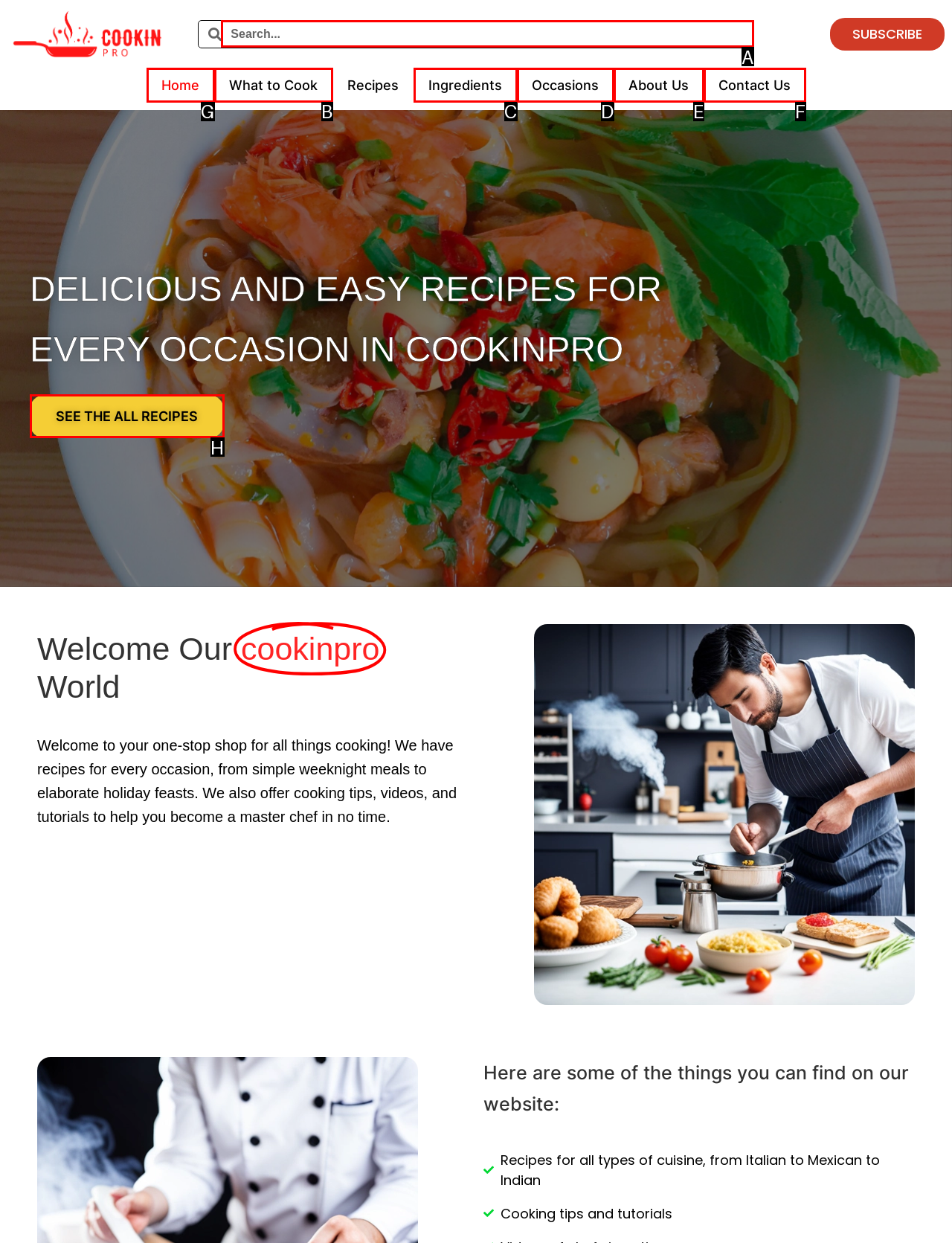Identify the correct option to click in order to complete this task: Go to the home page
Answer with the letter of the chosen option directly.

G